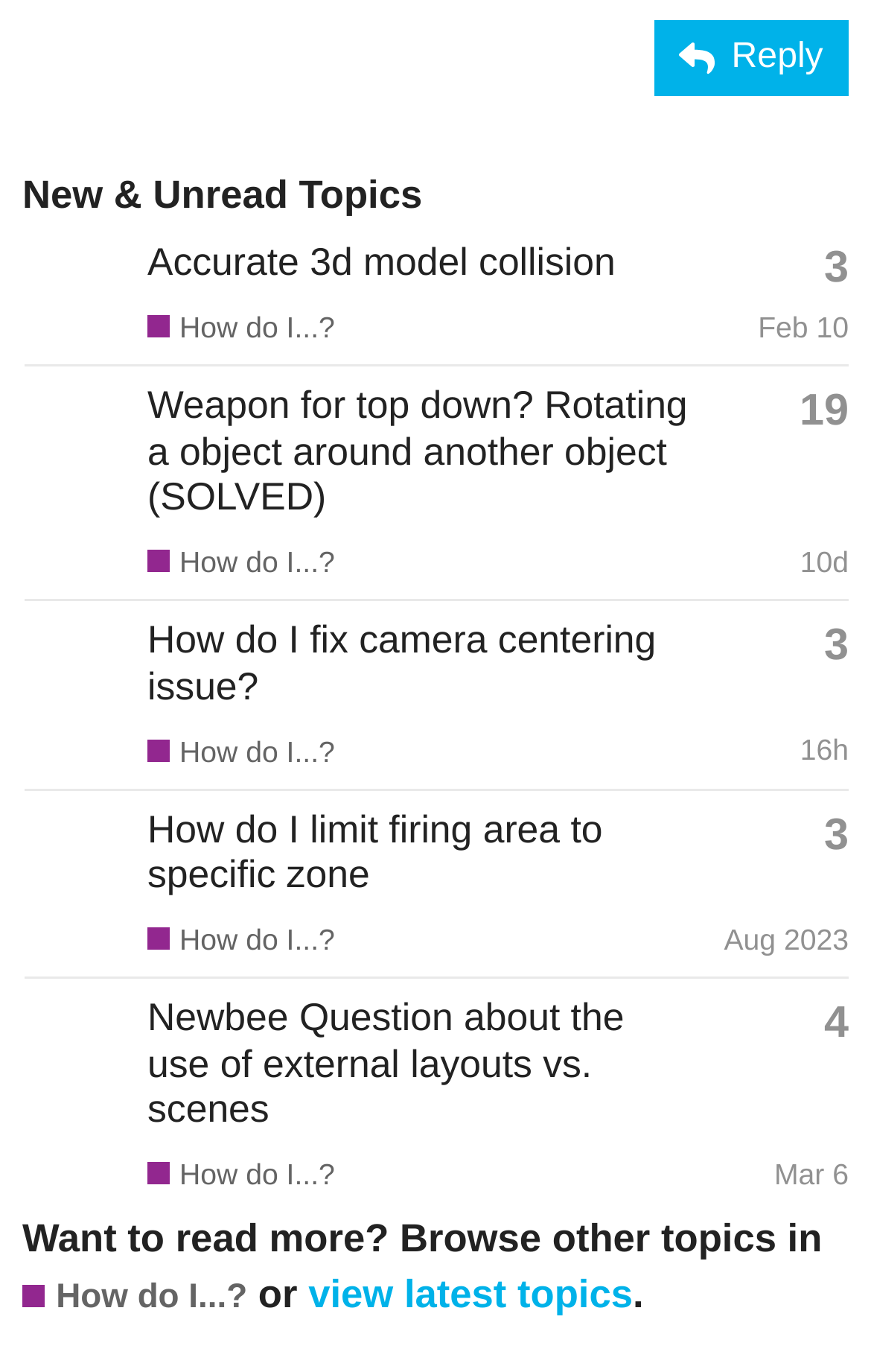Identify the bounding box coordinates of the region that needs to be clicked to carry out this instruction: "View the topic 'Accurate 3d model collision'". Provide these coordinates as four float numbers ranging from 0 to 1, i.e., [left, top, right, bottom].

[0.169, 0.175, 0.707, 0.207]